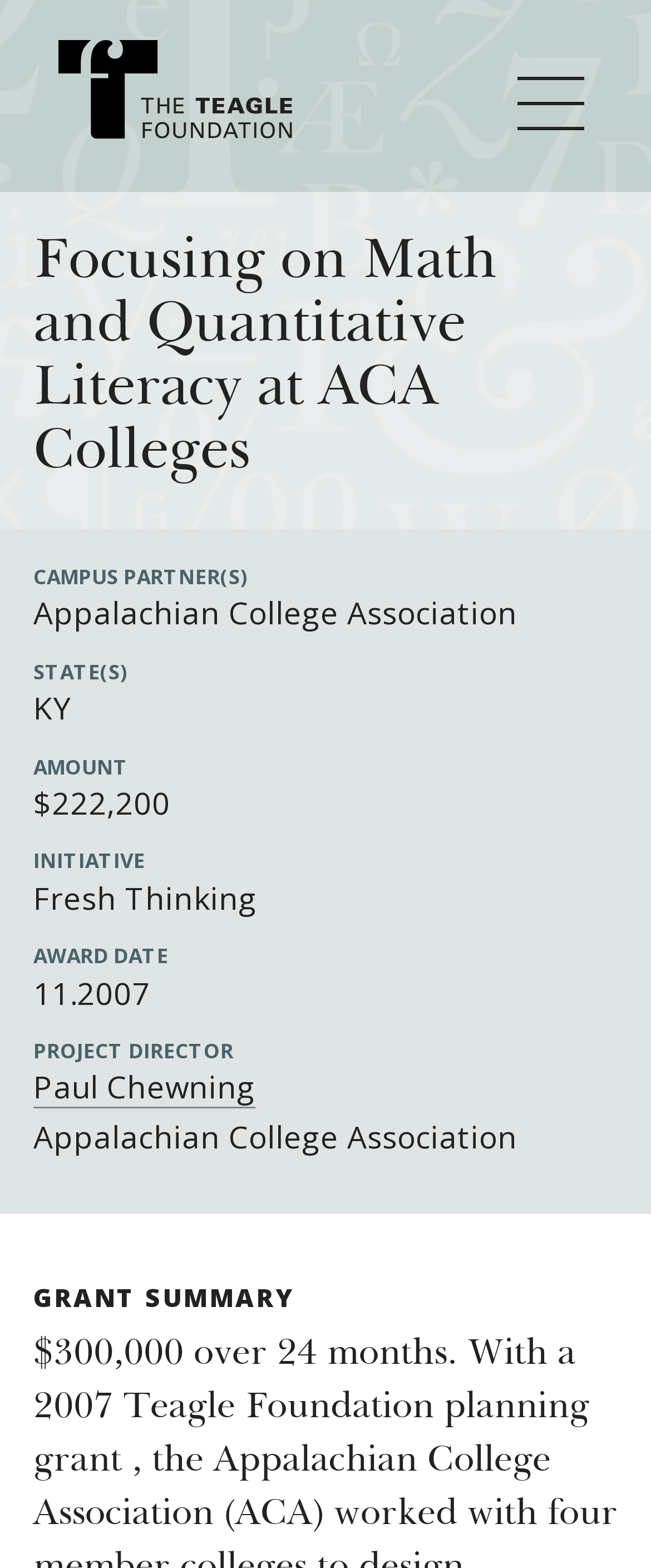Describe all the visual and textual components of the webpage comprehensively.

The webpage is about the Teagle Foundation, focusing on math and quantitative literacy at ACA colleges. At the top, there is a header section with a link to the foundation's homepage and a button to expand or collapse the menu. Below the header, there are four main sections: About Teagle, Major Initiatives, How We Grant, and Resources.

In the About Teagle section, there are links to pages about the foundation's chair, president, staff, board, history, and annual reports. The Major Initiatives section has links to Cornerstone: Learning for Living, Knowledge for Freedom, Education for American Civic Life, and Transfer Pathways to the Liberal Arts. The How We Grant section has links to guidelines, profiles of grantees, grants database, and grantee login. The Resources section has links to How & Why I Teach This Text, Insights from Grantees, Evaluation Reports, and Past Initiatives.

On the right side of the page, there is a search bar with a button to submit the search query. Below the search bar, there is a Newsroom section with a link to news articles.

The main content of the page is a grant summary, which includes details about the grant, such as the campus partner, state, amount, initiative, award date, and project director. The grant summary is organized into a list with terms and descriptions, making it easy to read and understand.